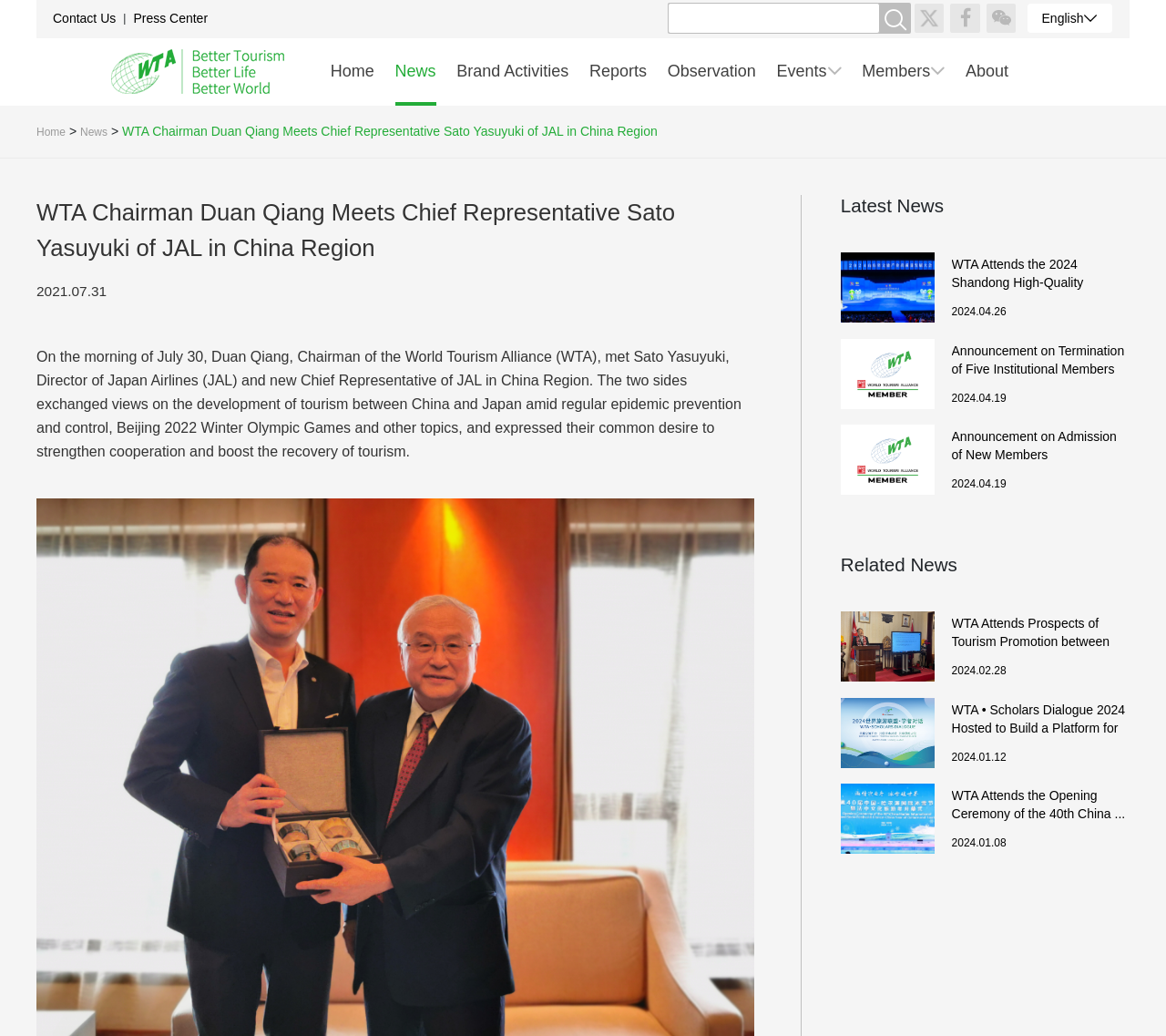Describe all the key features and sections of the webpage thoroughly.

The webpage appears to be the official website of the World Tourism Alliance (WTA). At the top left corner, there is a link to the "Contact Us" page, followed by a vertical separator, and then a link to the "Press Center". On the right side of the top section, there is a search bar, a link with a magnifying glass icon, and a link with a globe icon, which likely represents language selection.

Below the top section, there is a horizontal navigation menu with links to various pages, including "Home", "News", "Brand Activities", "Reports", "Observation", "Events", "Members", and "About". 

The main content of the page is divided into three sections. The first section features a news article with a heading "WTA Chairman Duan Qiang Meets Chief Representative Sato Yasuyuki of JAL in China Region" and a publication date "2021.07.31". The article describes a meeting between the WTA Chairman and the Chief Representative of Japan Airlines in China Region.

The second section is titled "Latest News" and lists three news articles with links, including "WTA Attends the 2024 Shandong High-Quality Cultural Tourism Industry Development Conference", "Announcement on Termination of Five Institutional Members", and "Announcement on Admission of New Members".

The third section is titled "Related News" and lists three more news articles with links, including "WTA Attends Prospects of Tourism Promotion between China and Japan", "WTA • Scholars Dialogue 2024 Hosted to Build a Platform for Tourism Development", and "WTA Attends the Opening Ceremony of the 40th China International Travel Mart".